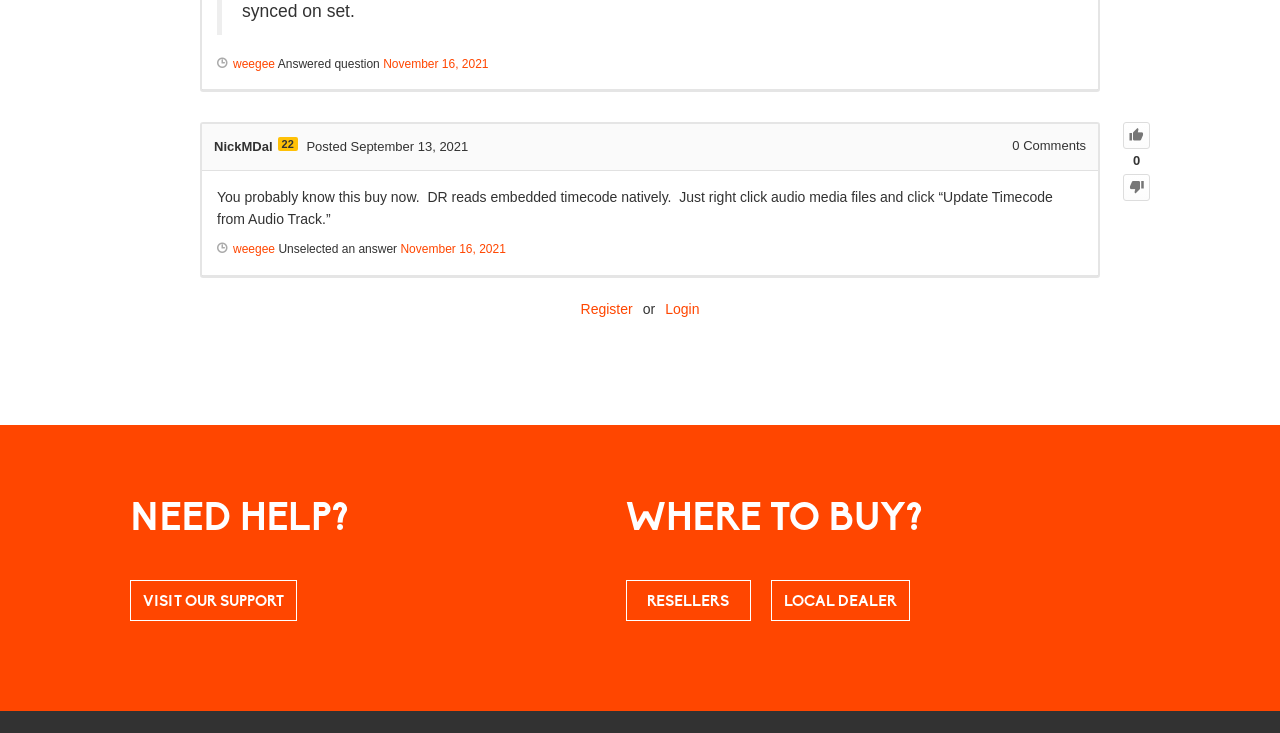Can you identify the bounding box coordinates of the clickable region needed to carry out this instruction: 'Check the answer from weegee'? The coordinates should be four float numbers within the range of 0 to 1, stated as [left, top, right, bottom].

[0.182, 0.078, 0.215, 0.097]